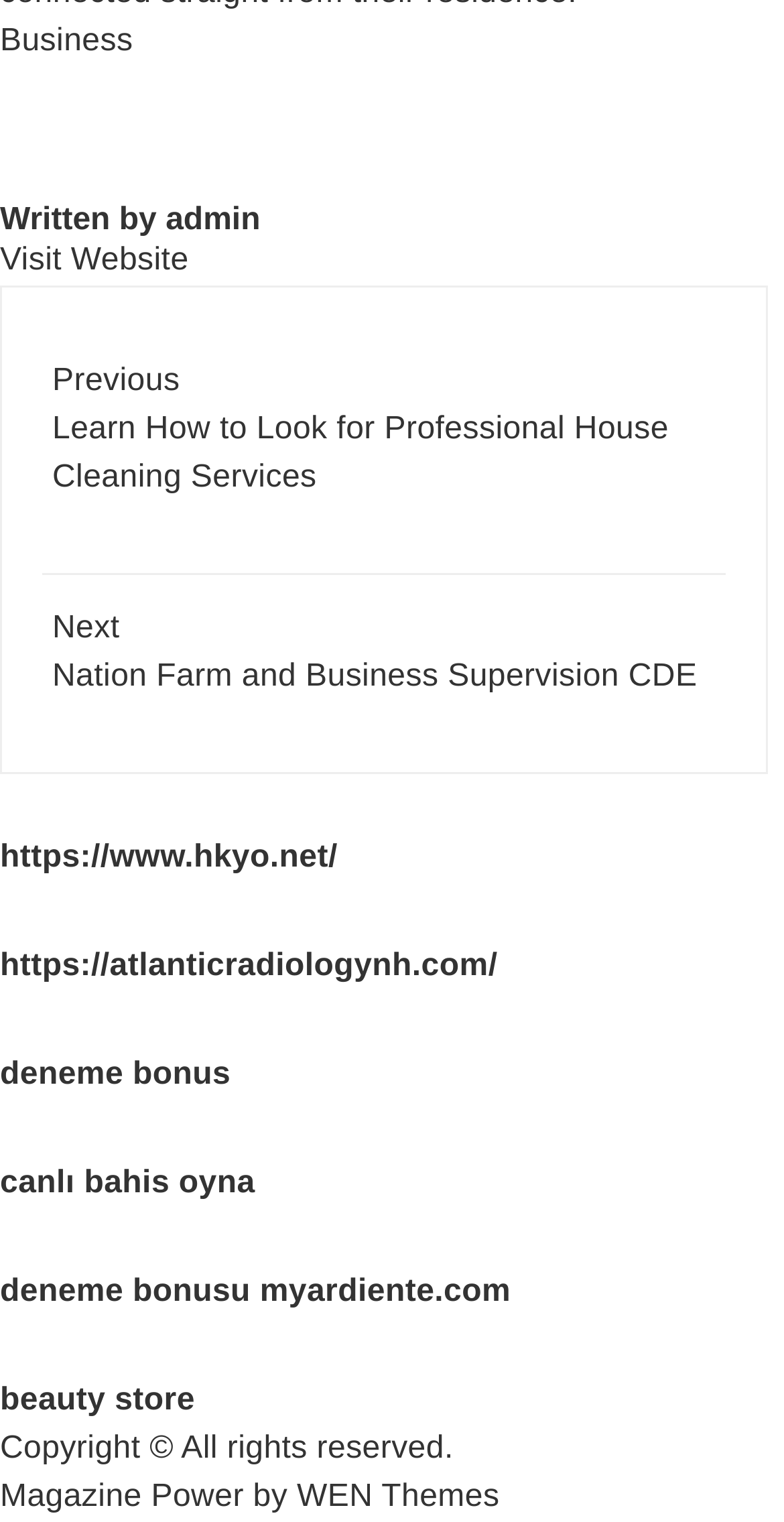Determine the bounding box coordinates for the element that should be clicked to follow this instruction: "Check the copyright information". The coordinates should be given as four float numbers between 0 and 1, in the format [left, top, right, bottom].

[0.0, 0.941, 0.578, 0.964]